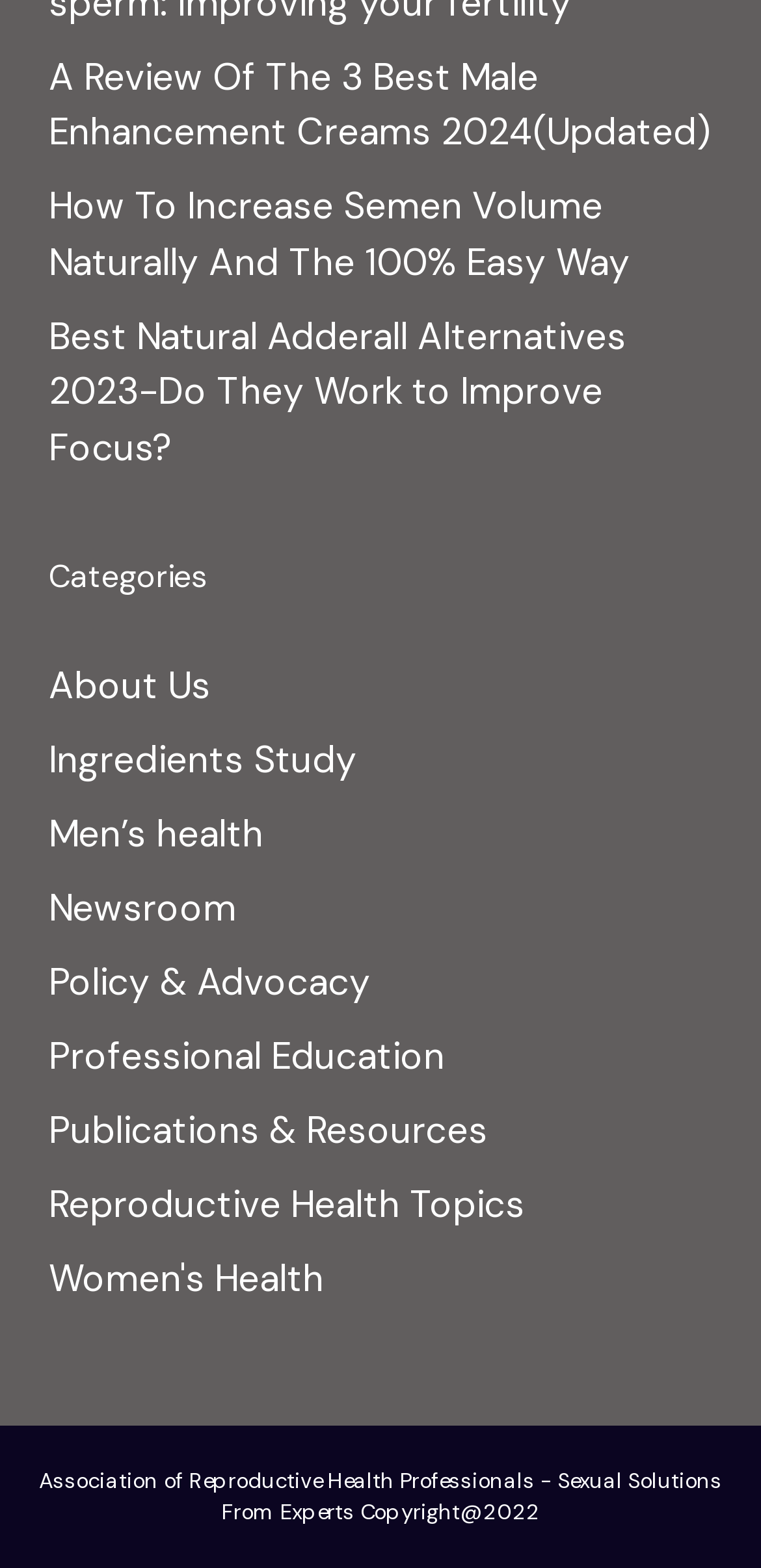Identify the bounding box coordinates of the element to click to follow this instruction: 'Click the '← older' link'. Ensure the coordinates are four float values between 0 and 1, provided as [left, top, right, bottom].

None